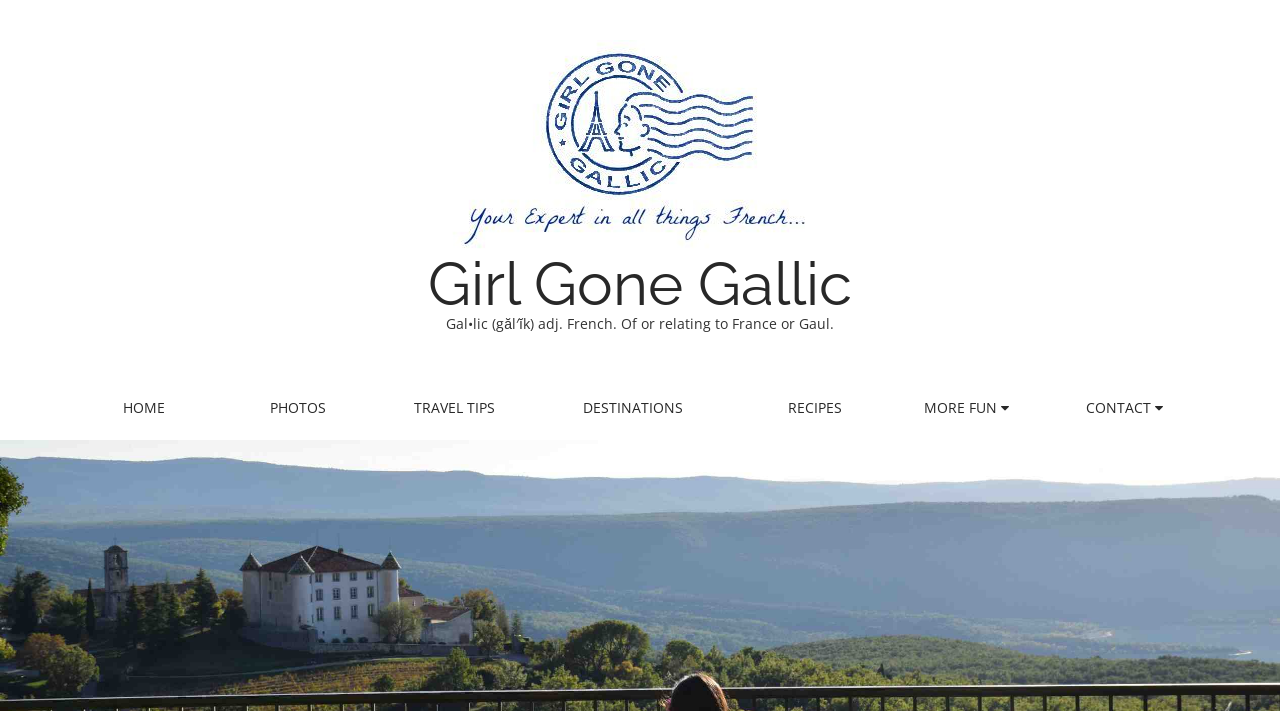Pinpoint the bounding box coordinates of the element that must be clicked to accomplish the following instruction: "View Telecom Plans". The coordinates should be in the format of four float numbers between 0 and 1, i.e., [left, top, right, bottom].

None